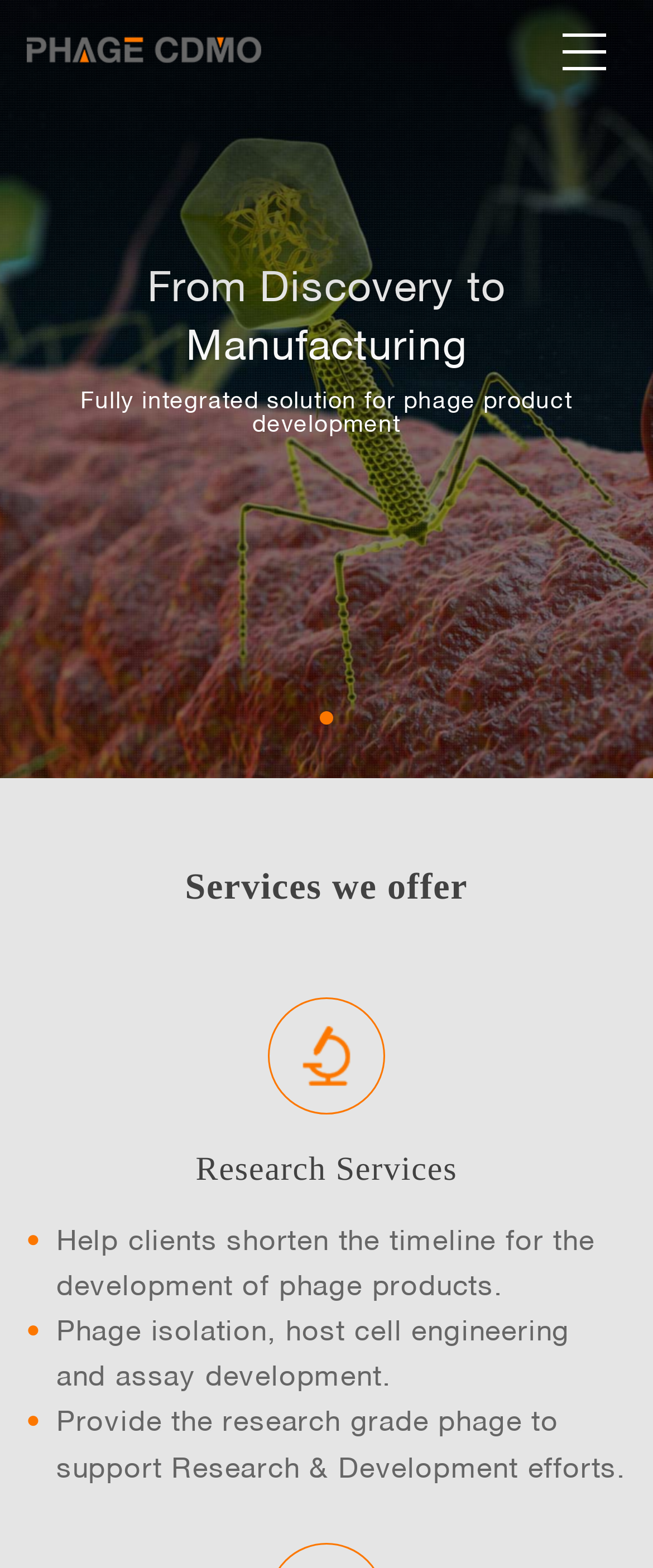Use a single word or phrase to answer the question:
What is the scope of the company's services?

From discovery to manufacturing